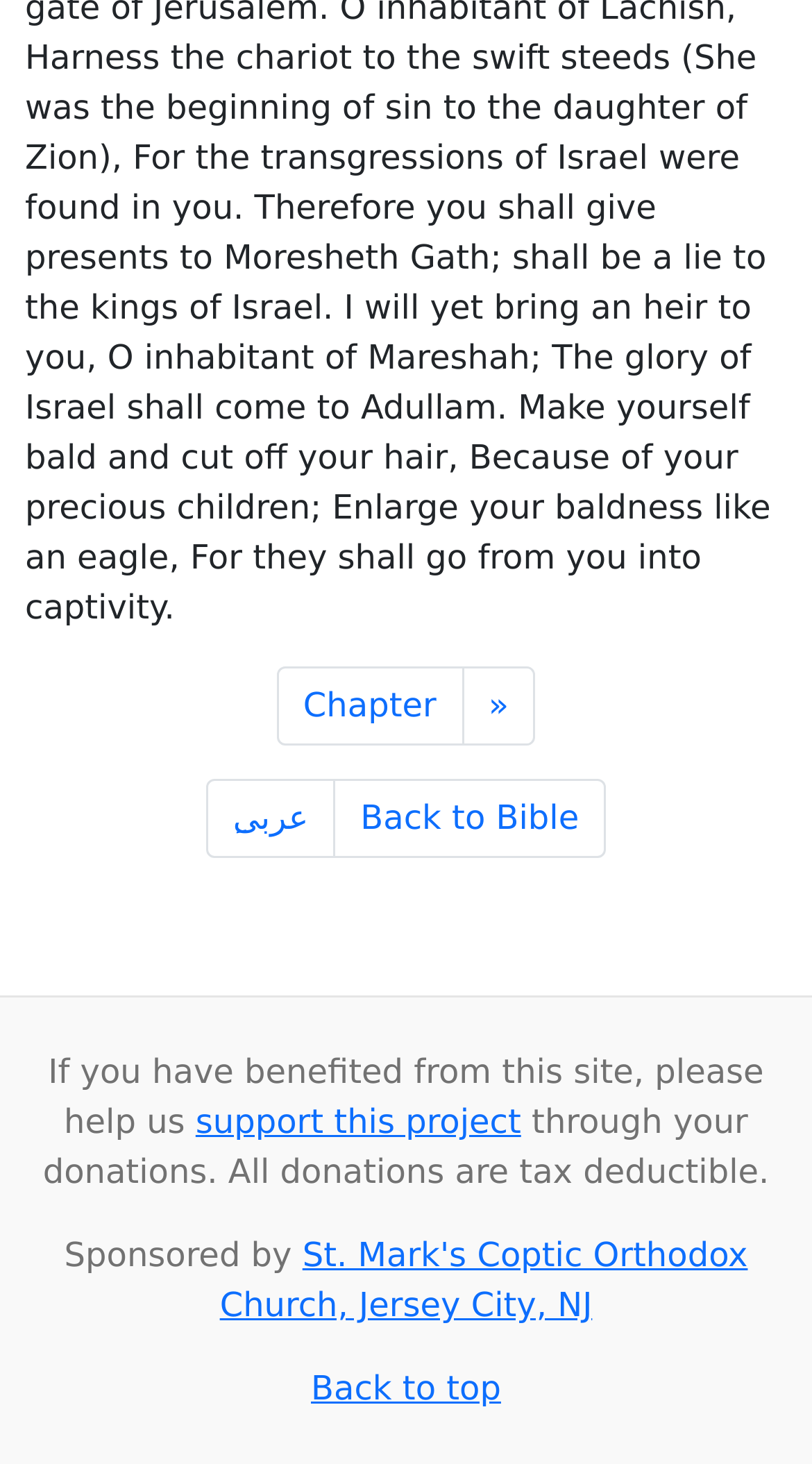What is the purpose of the 'Change Language' link? Based on the image, give a response in one word or a short phrase.

To change language